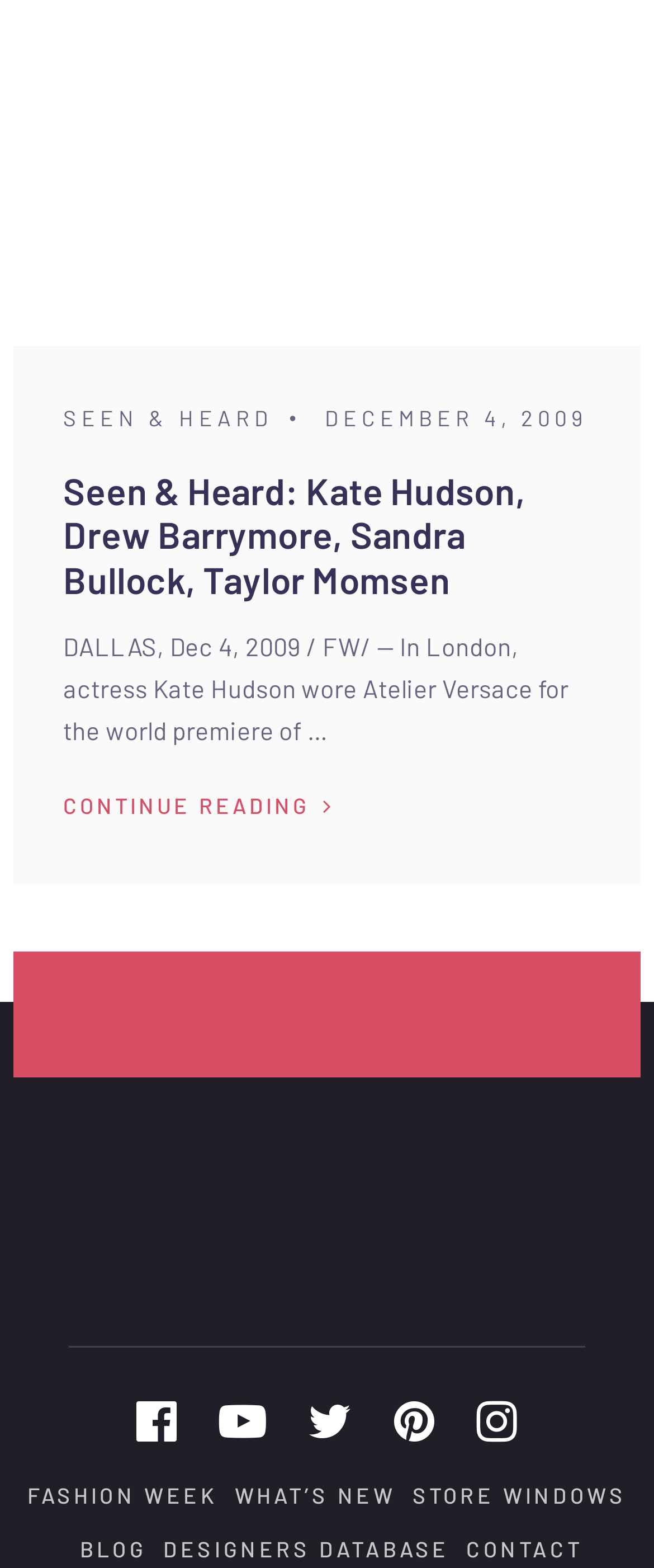Identify the bounding box coordinates of the region I need to click to complete this instruction: "visit the blog".

[0.122, 0.979, 0.224, 0.996]